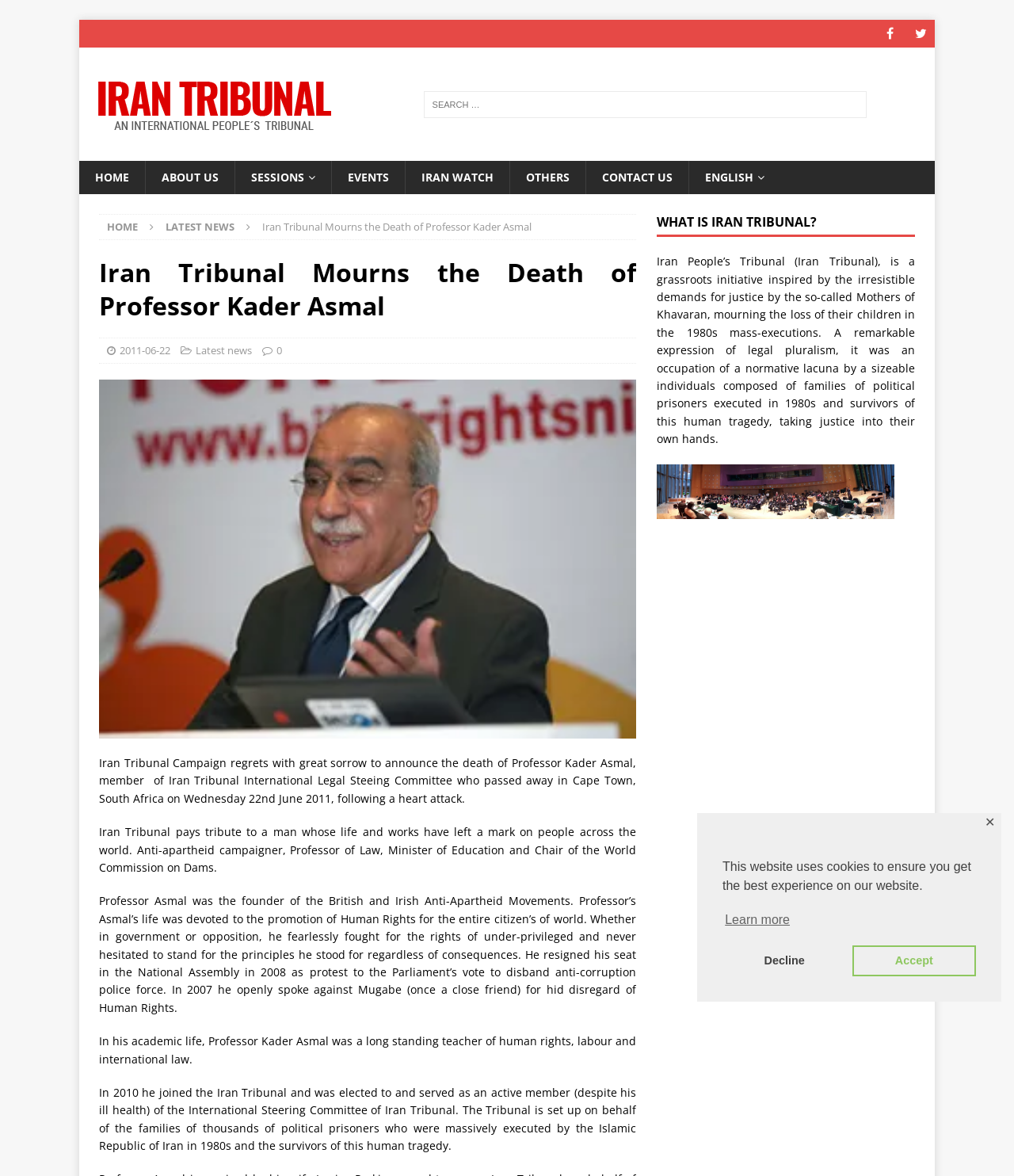Bounding box coordinates must be specified in the format (top-left x, top-left y, bottom-right x, bottom-right y). All values should be floating point numbers between 0 and 1. What are the bounding box coordinates of the UI element described as: Latest news

[0.163, 0.187, 0.231, 0.199]